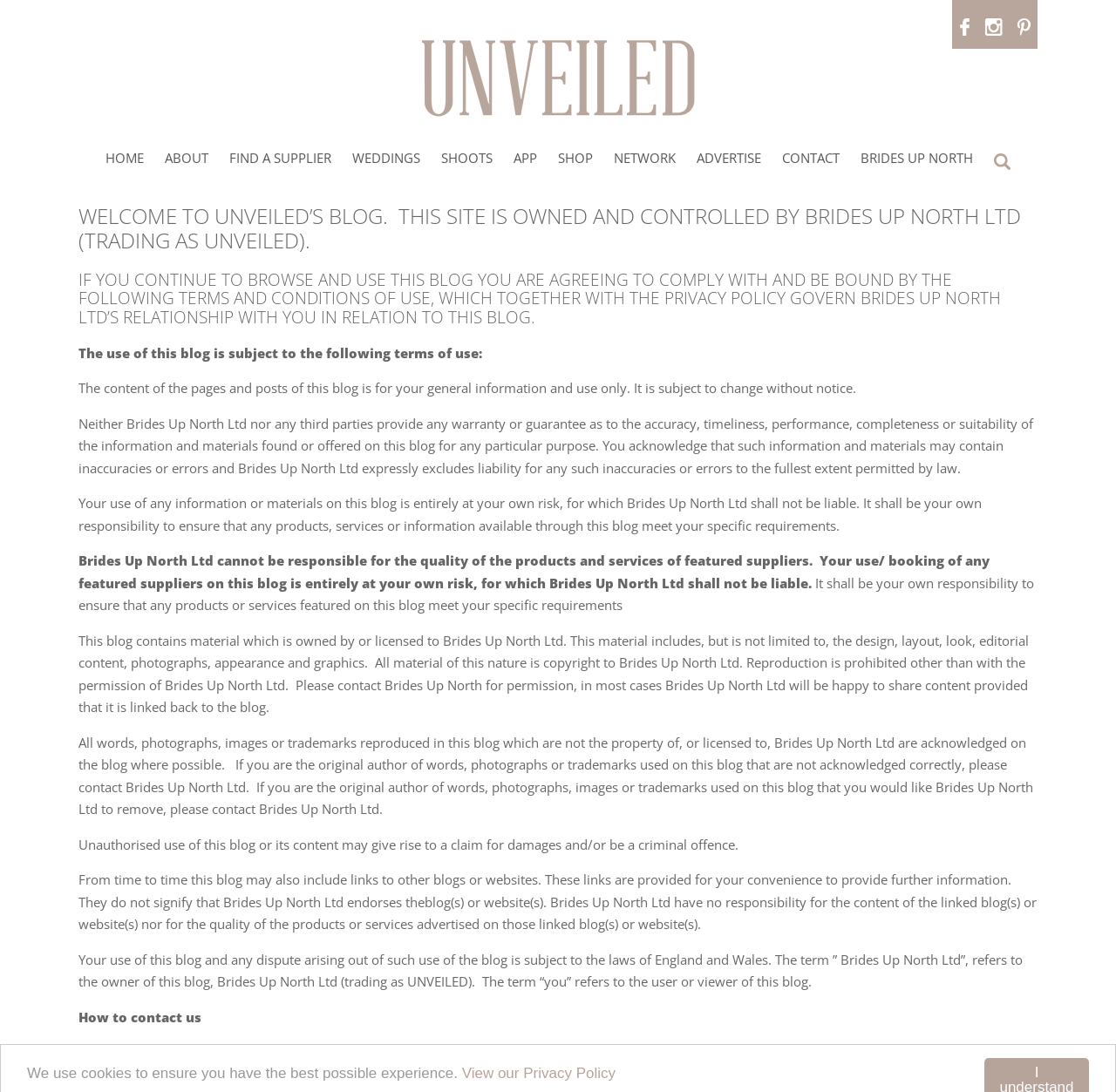Write a detailed summary of the webpage.

This webpage is the terms and conditions page of UNVEILED's blog, owned and controlled by Brides Up North Ltd. At the top of the page, there is a notification about the use of cookies to ensure a good user experience, with a link to view the privacy policy. 

Below this notification, there are social media links to Facebook, Instagram, and Pinterest, each accompanied by an image of the respective platform's logo. 

The main content of the page is divided into several sections, starting with a heading that welcomes users to UNVEILED's blog and explains that the site is owned and controlled by Brides Up North Ltd. 

The next section outlines the terms of use, stating that the content of the blog is for general information and use only, and that users acknowledge that the information and materials may contain inaccuracies or errors. 

This is followed by several paragraphs of text that explain the limitations of liability, the user's responsibility to ensure that products or services meet their specific requirements, and the copyright and reproduction policies of Brides Up North Ltd. 

There are also sections that discuss unauthorized use of the blog, links to other websites, and the laws governing the use of the blog. 

At the bottom of the page, there is a section on how to contact Brides Up North Ltd, including an email address. 

Above the main content, there is a navigation menu with links to various sections of the website, including HOME, ABOUT, FIND A SUPPLIER, WEDDINGS, SHOOTS, APP, SHOP, NETWORK, ADVERTISE, CONTACT, and BRIDES UP NORTH. There is also a search icon at the top right corner of the page.